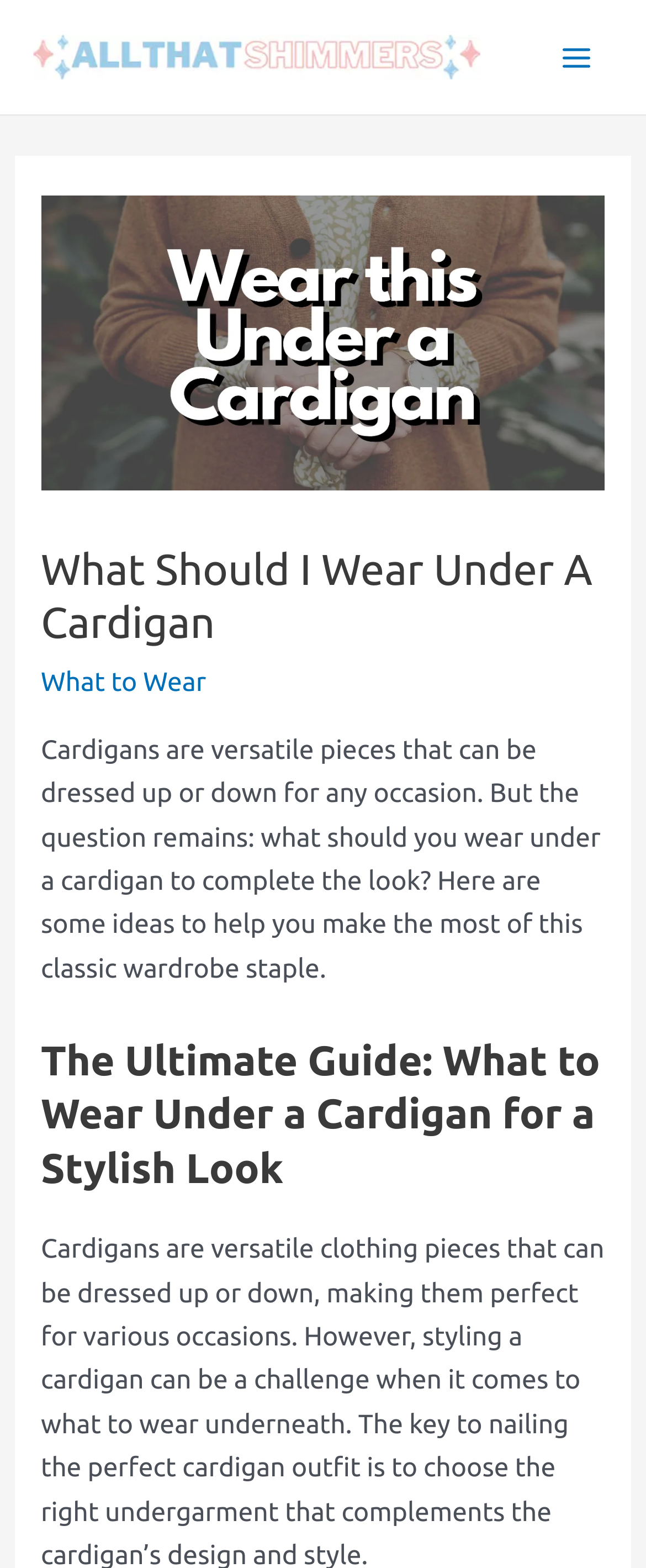Provide the bounding box for the UI element matching this description: "Main Menu".

[0.836, 0.013, 0.949, 0.06]